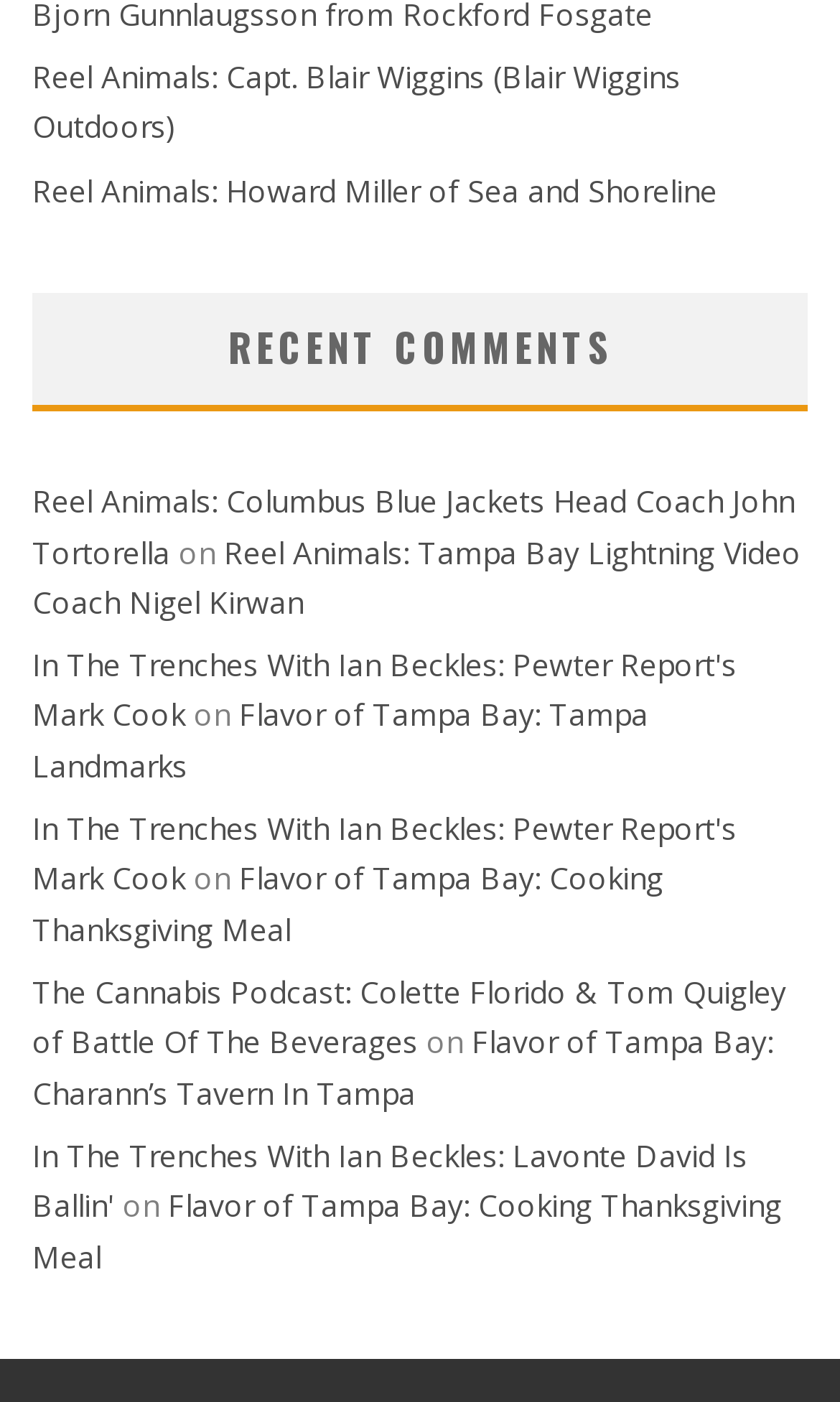Locate the bounding box coordinates of the element you need to click to accomplish the task described by this instruction: "read recent comments".

[0.038, 0.209, 0.962, 0.294]